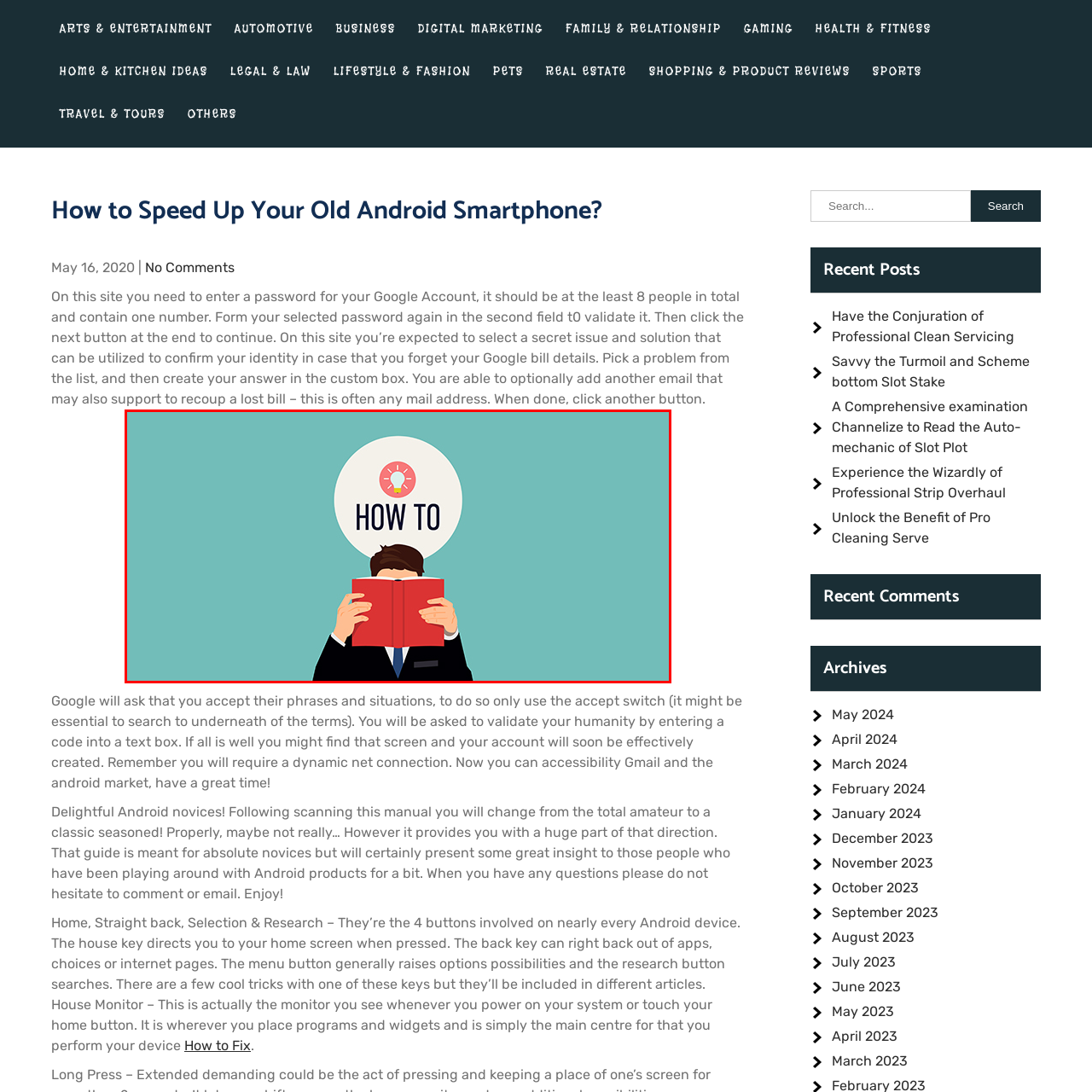What is the color of the background?
Concentrate on the image bordered by the red bounding box and offer a comprehensive response based on the image details.

The background of the image is a soft teal color, which creates a calming contrast with the vibrant red of the book and adds to the overall theme of empowerment through education and guidance.